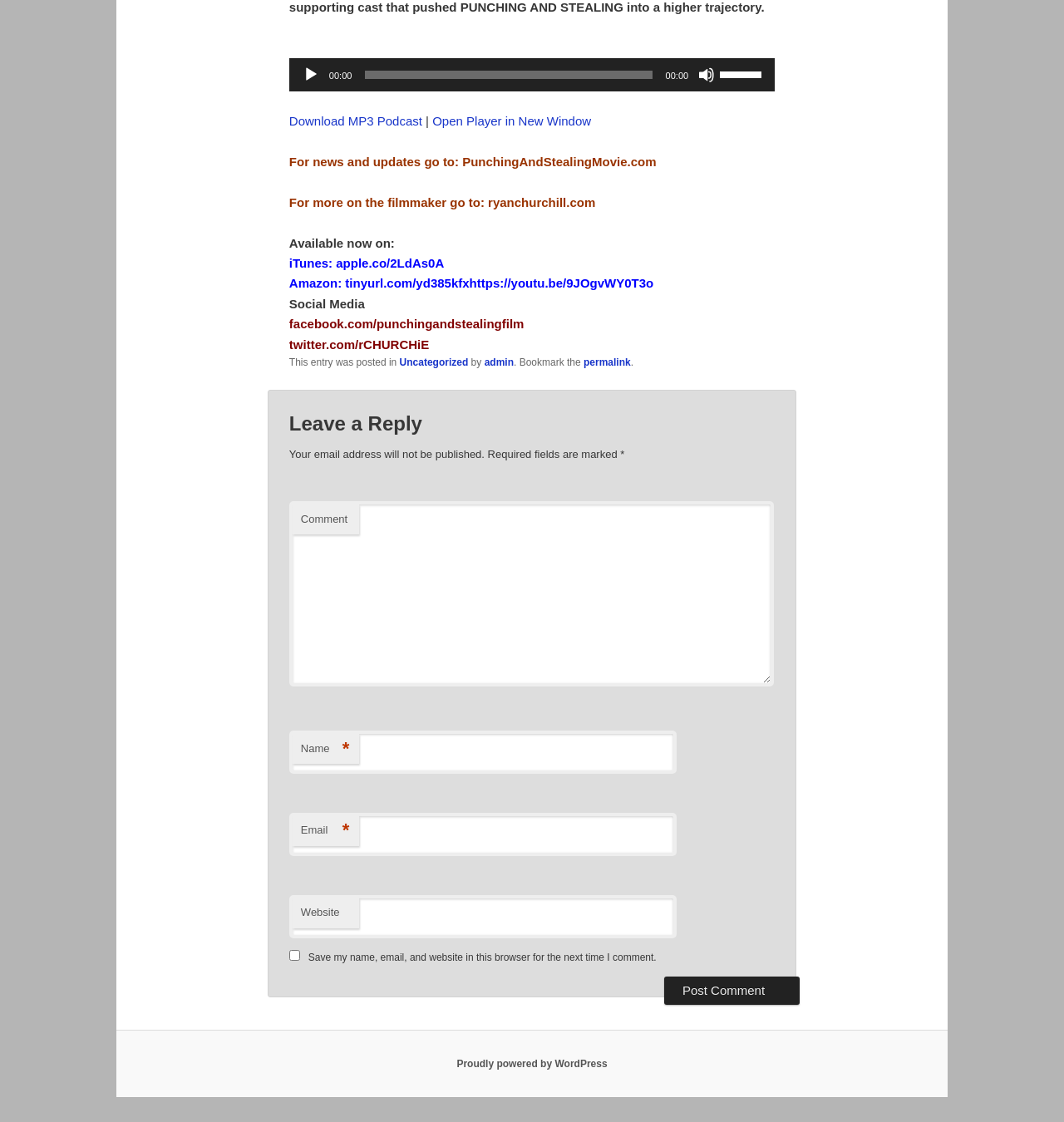Please determine the bounding box coordinates for the element that should be clicked to follow these instructions: "Visit the iTunes page".

[0.316, 0.228, 0.417, 0.241]